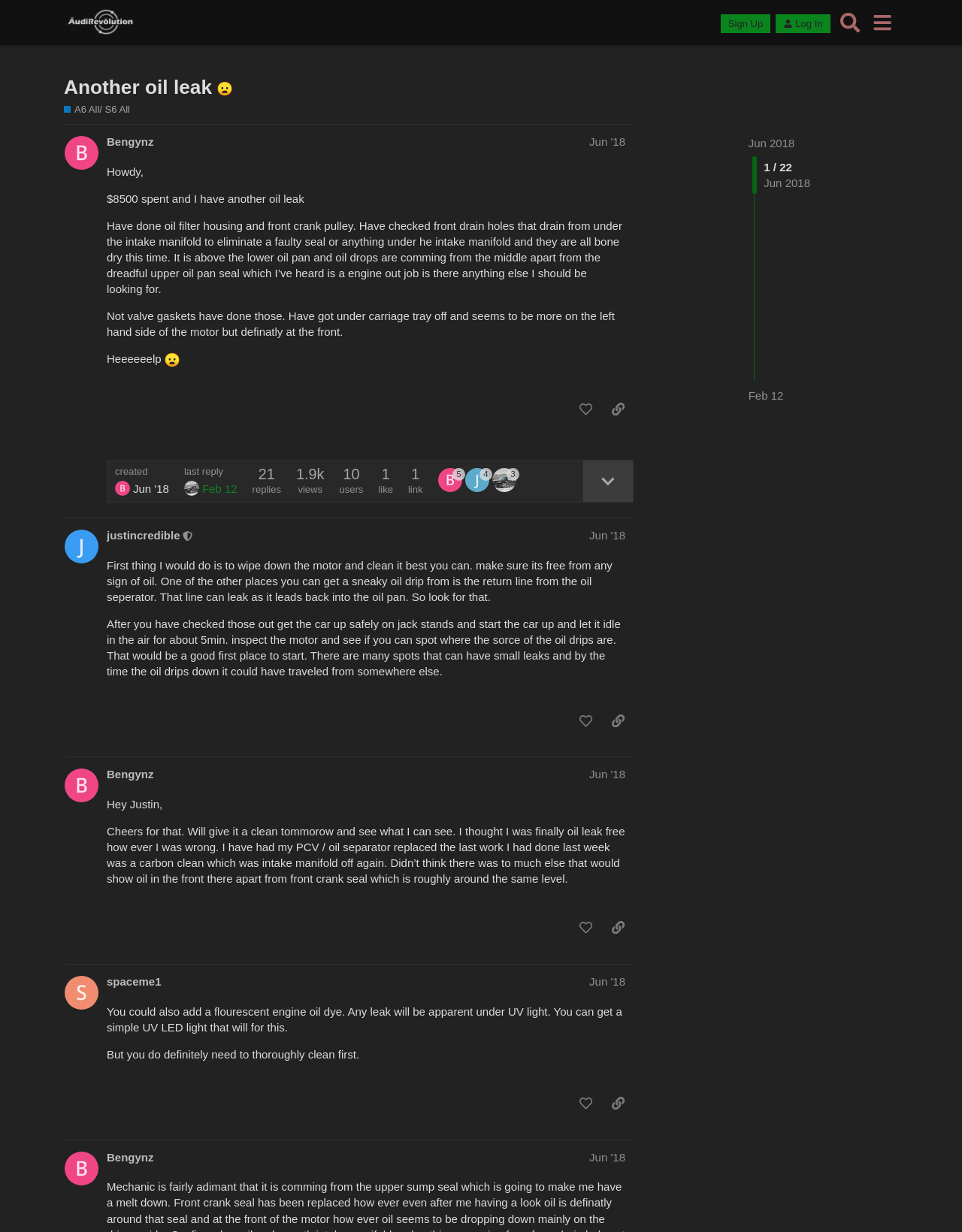Examine the screenshot and answer the question in as much detail as possible: How many replies are there in total?

I counted the number of article elements that are not the first one, which are [617], [618], and [619]. Each of these elements contains a reply, so there are 3 replies in total.